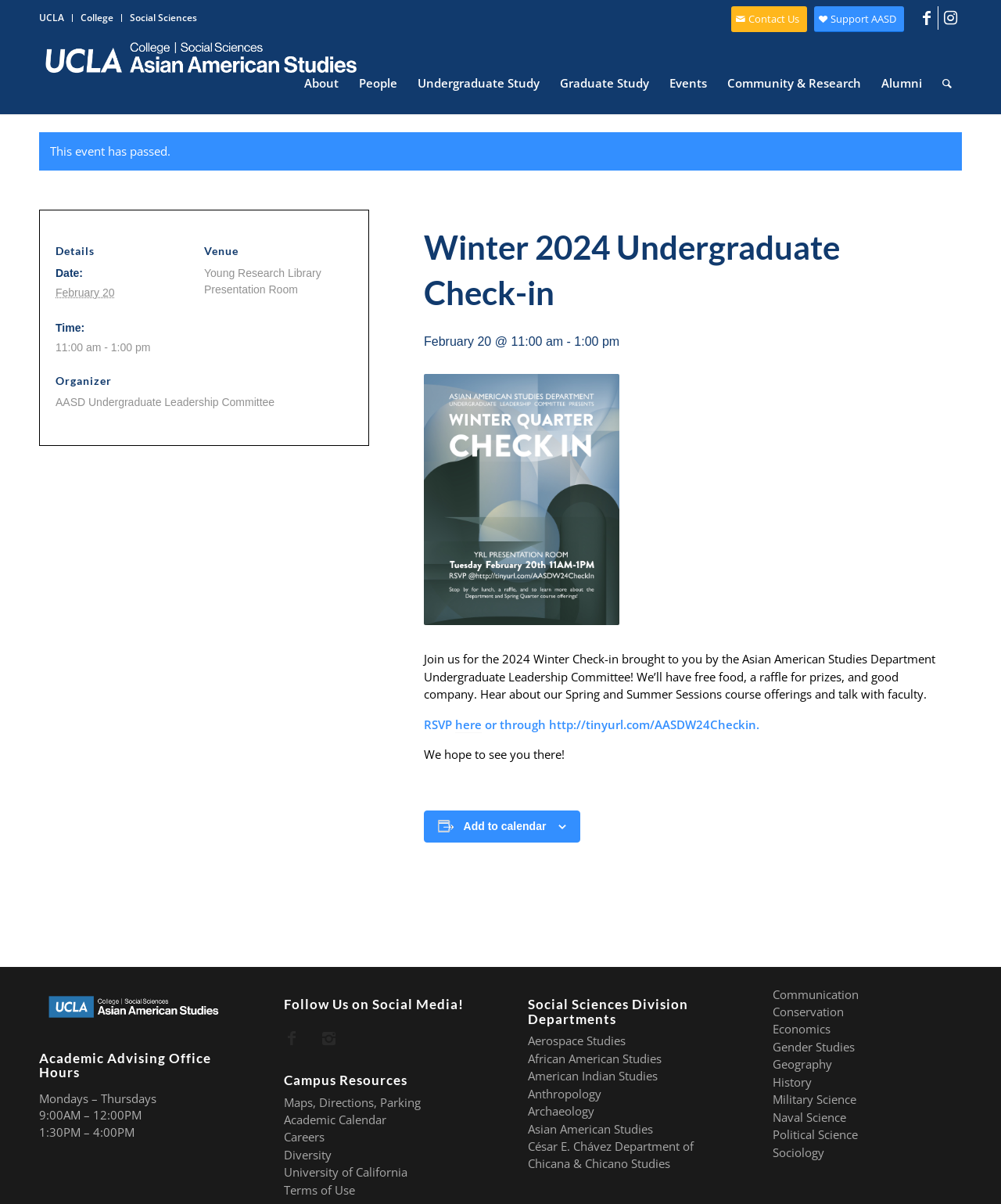Locate the bounding box coordinates of the area to click to fulfill this instruction: "Get directions to the Young Research Library Presentation Room". The bounding box should be presented as four float numbers between 0 and 1, in the order [left, top, right, bottom].

[0.204, 0.22, 0.34, 0.253]